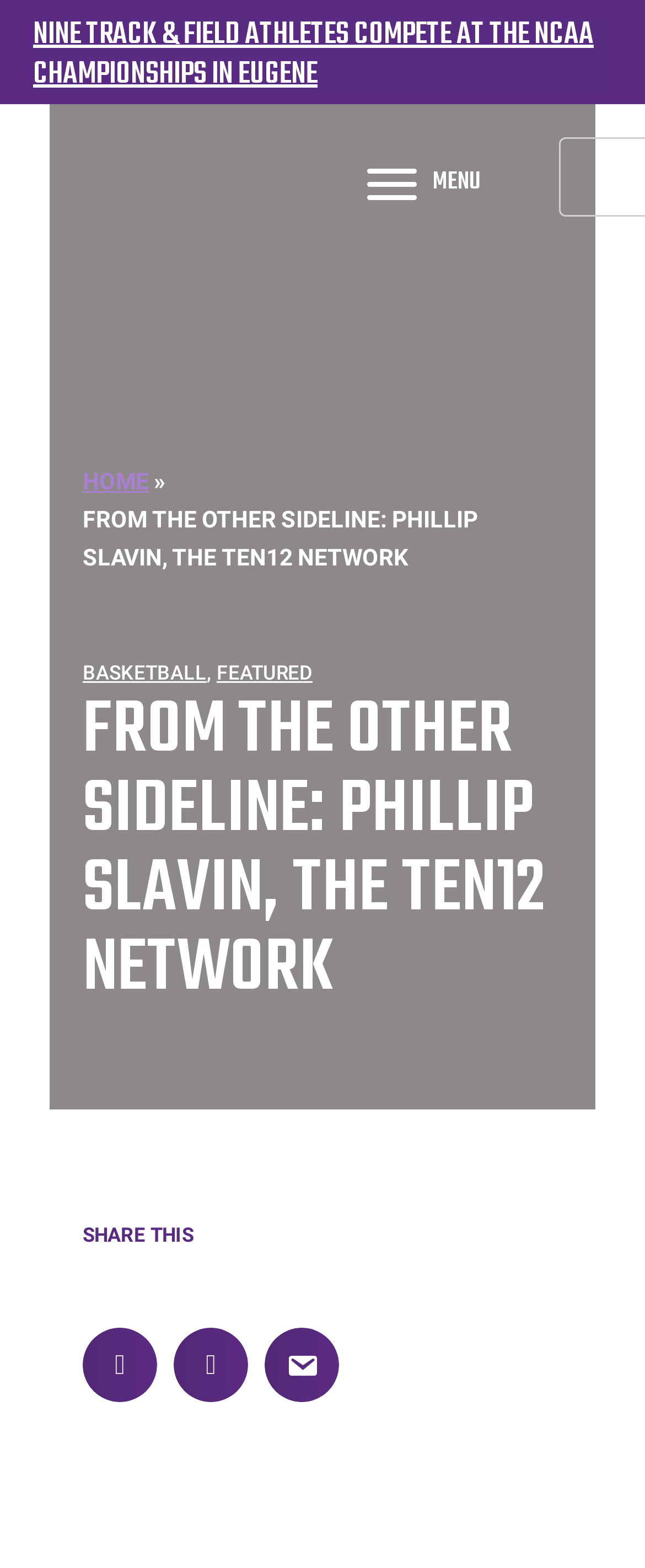What is the position of the 'MENU' button on the page?
Please provide a comprehensive answer based on the contents of the image.

I looked at the bounding box coordinates of the 'MENU' button element and determined that it is located at the top-right position on the page, with x1 and y1 coordinates being 0.548 and 0.122, respectively.